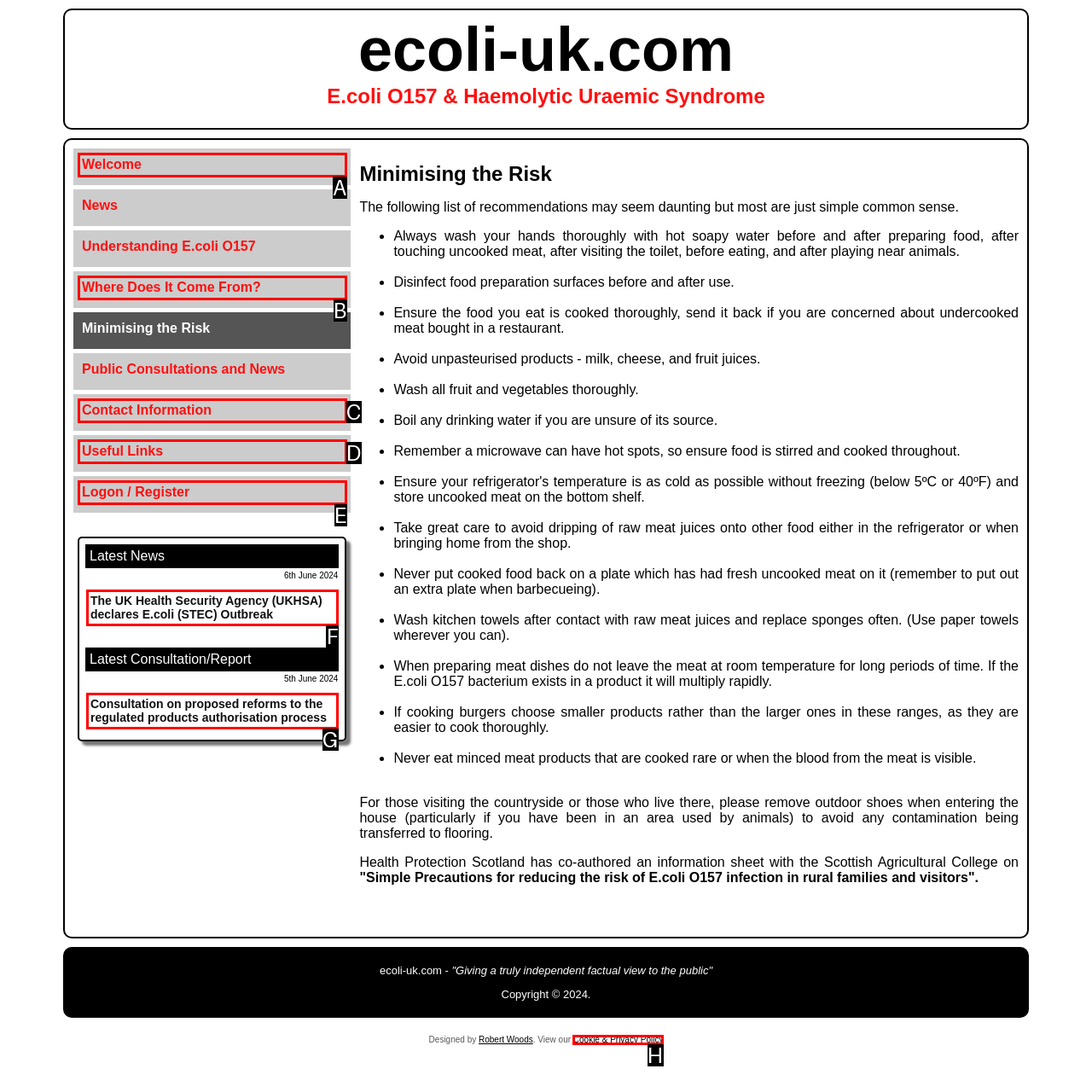Select the HTML element that needs to be clicked to carry out the task: Click on the 'The UK Health Security Agency (UKHSA) declares E.coli (STEC) Outbreak' link
Provide the letter of the correct option.

F